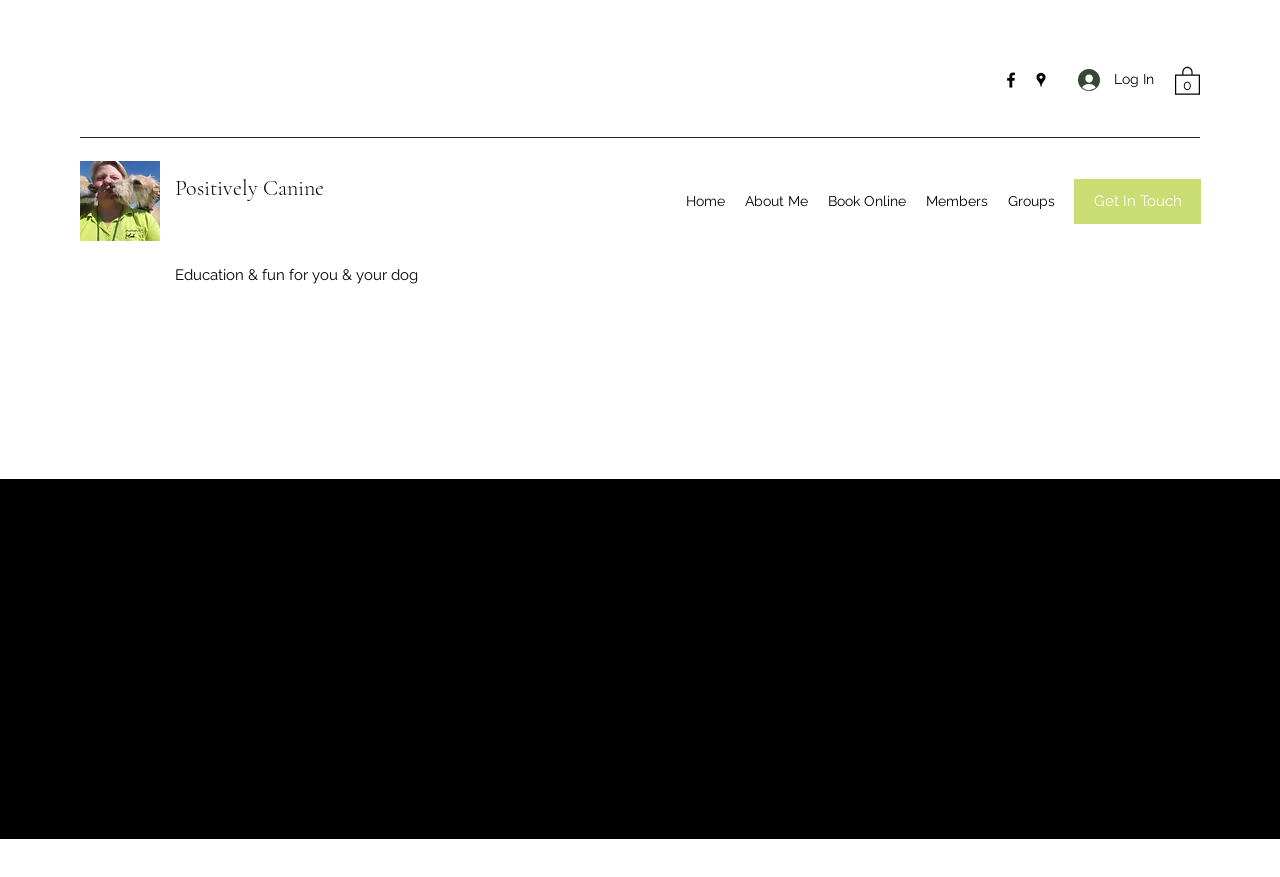How many navigation menu items are there?
Please provide a comprehensive answer based on the contents of the image.

I counted the number of links in the navigation menu, which are Home, About Me, Book Online, Members, and Groups.